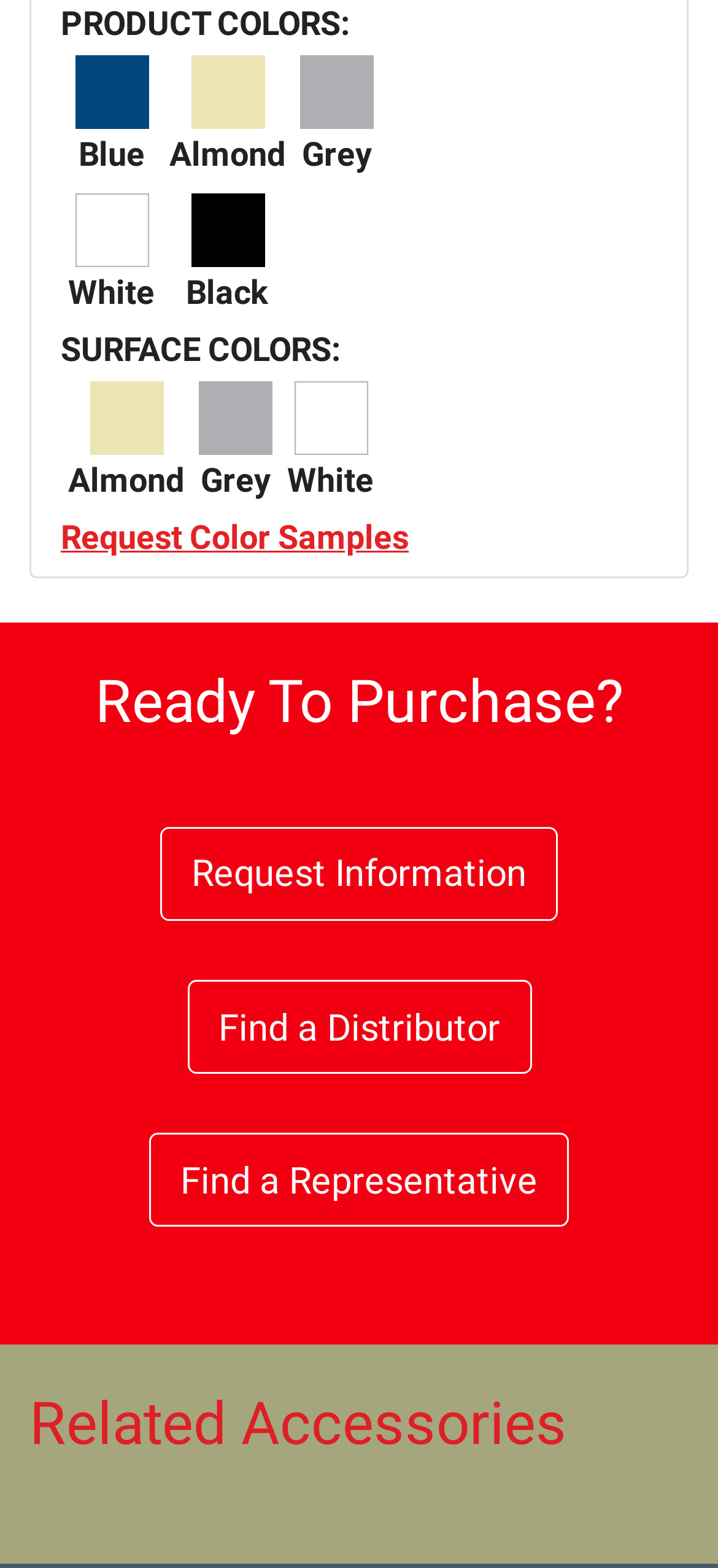What is the last related accessory?
Using the visual information, reply with a single word or short phrase.

Not specified